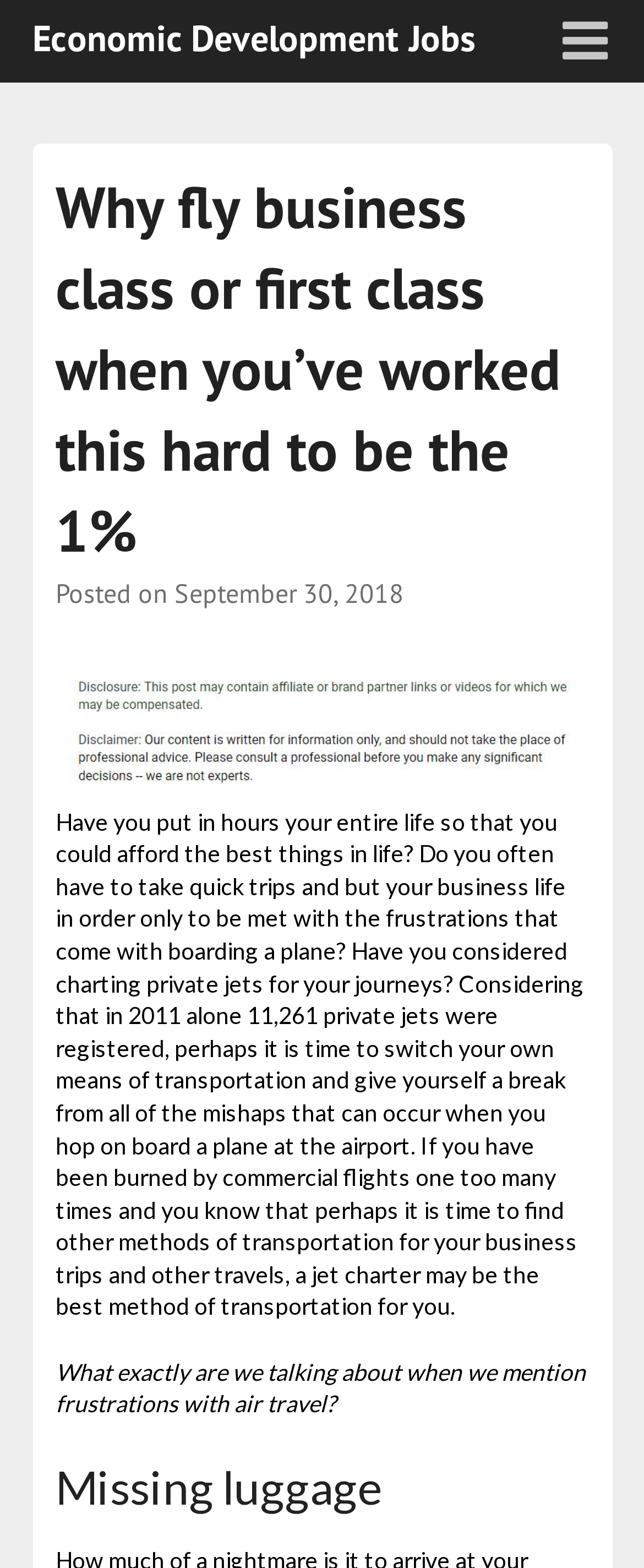From the webpage screenshot, identify the region described by parent_node: Economic Development Jobs. Provide the bounding box coordinates as (top-left x, top-left y, bottom-right x, bottom-right y), with each value being a floating point number between 0 and 1.

[0.873, 0.0, 0.95, 0.053]